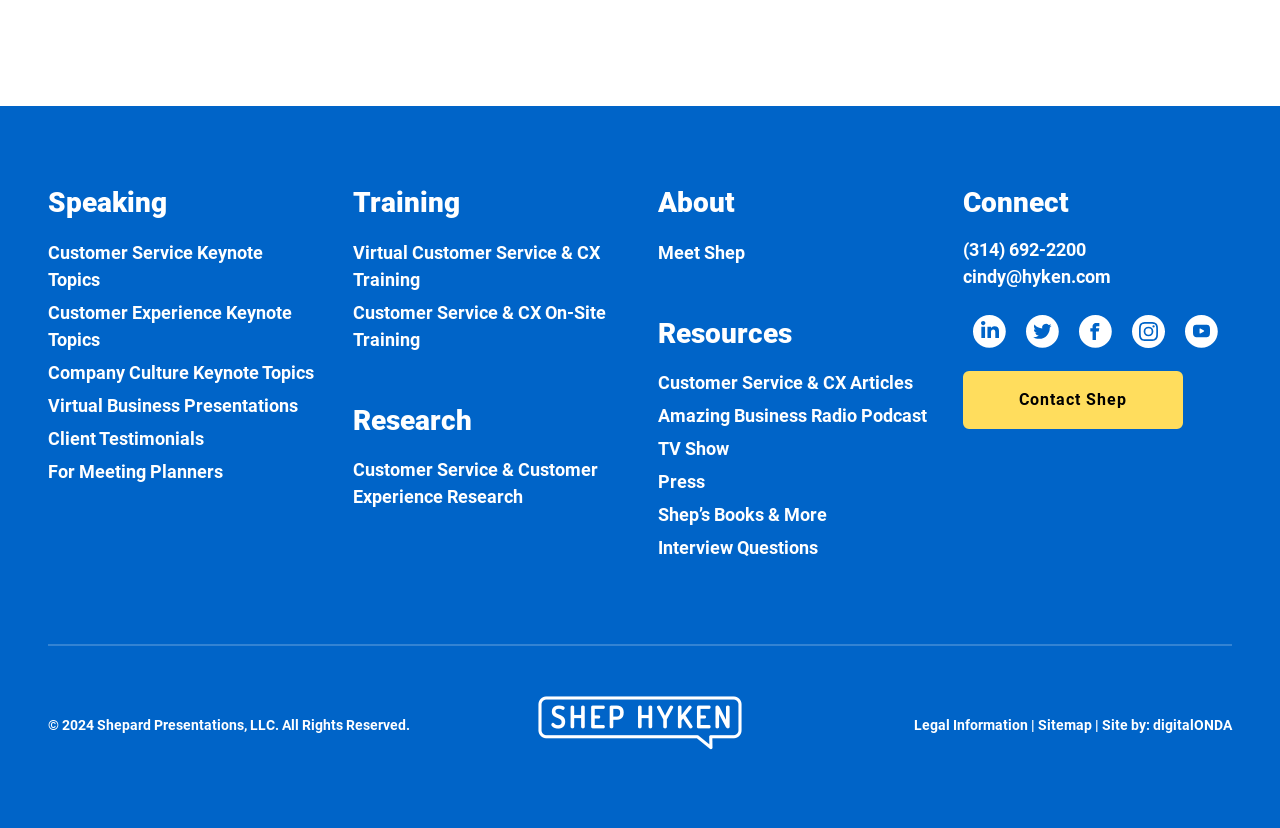Pinpoint the bounding box coordinates of the element to be clicked to execute the instruction: "click the Login link".

None